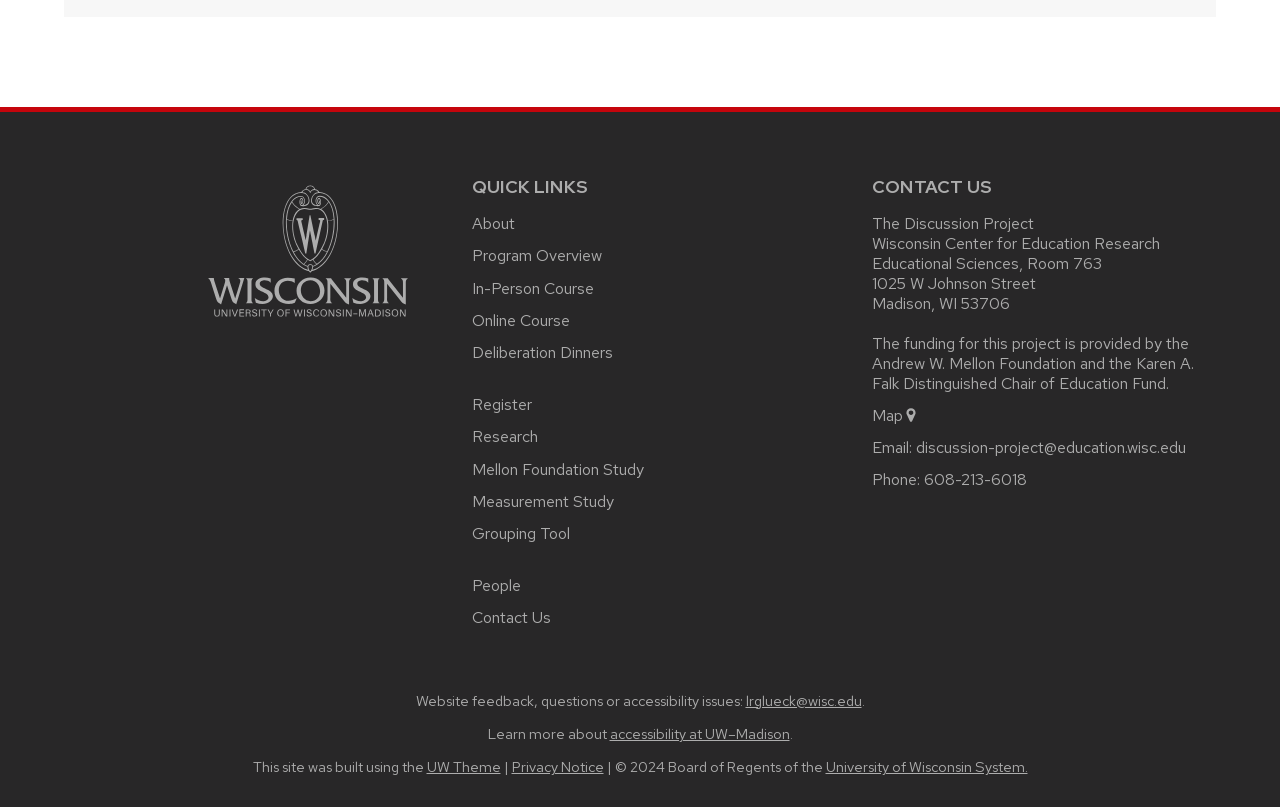Based on the element description Map map marker, identify the bounding box coordinates for the UI element. The coordinates should be in the format (top-left x, top-left y, bottom-right x, bottom-right y) and within the 0 to 1 range.

[0.681, 0.502, 0.718, 0.528]